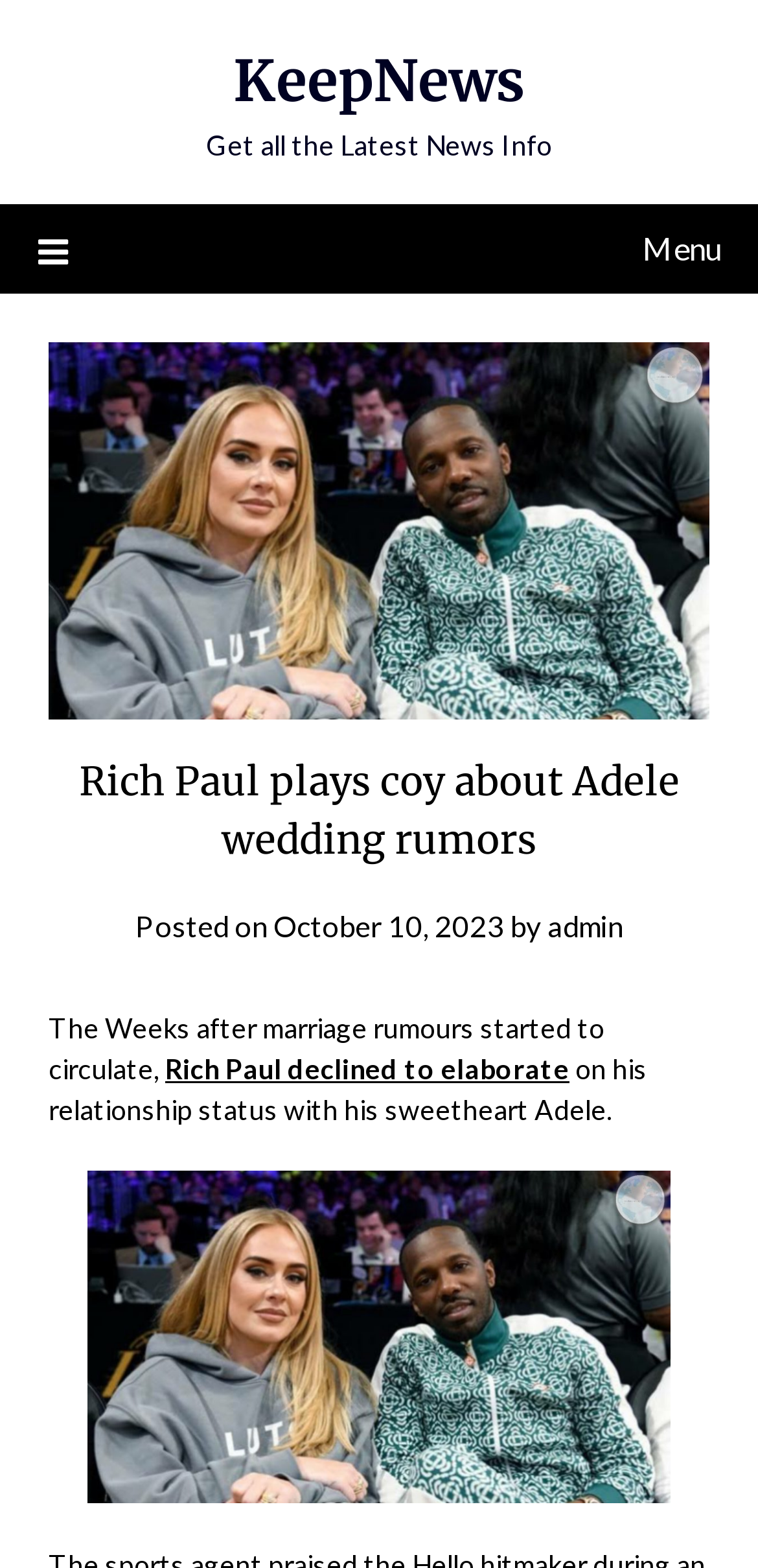Provide the bounding box coordinates of the HTML element this sentence describes: "Rich Paul declined to elaborate".

[0.218, 0.671, 0.751, 0.692]